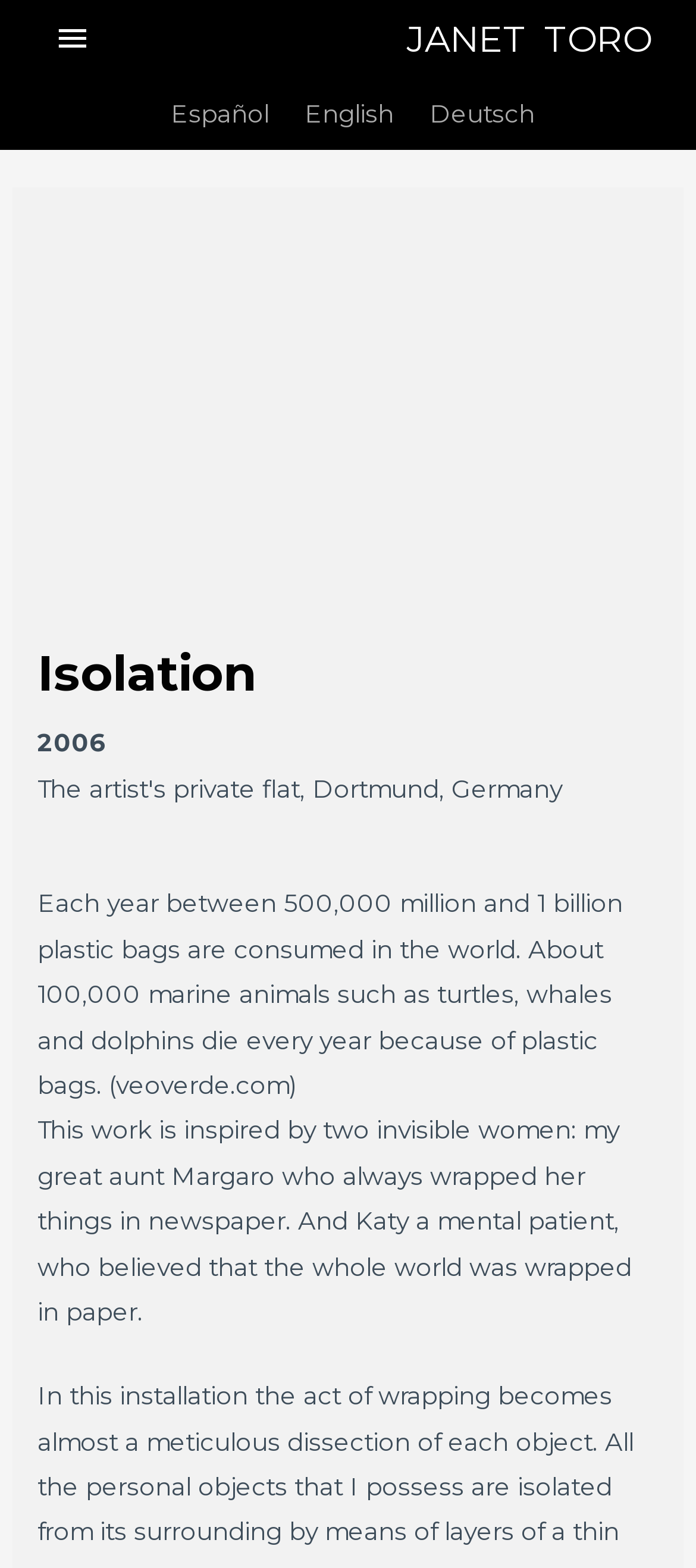Analyze the image and deliver a detailed answer to the question: How many marine animals die every year due to plastic bags?

The webpage states that 'About 100,000 marine animals such as turtles, whales and dolphins die every year because of plastic bags', providing the exact number of marine animals affected by plastic bags.